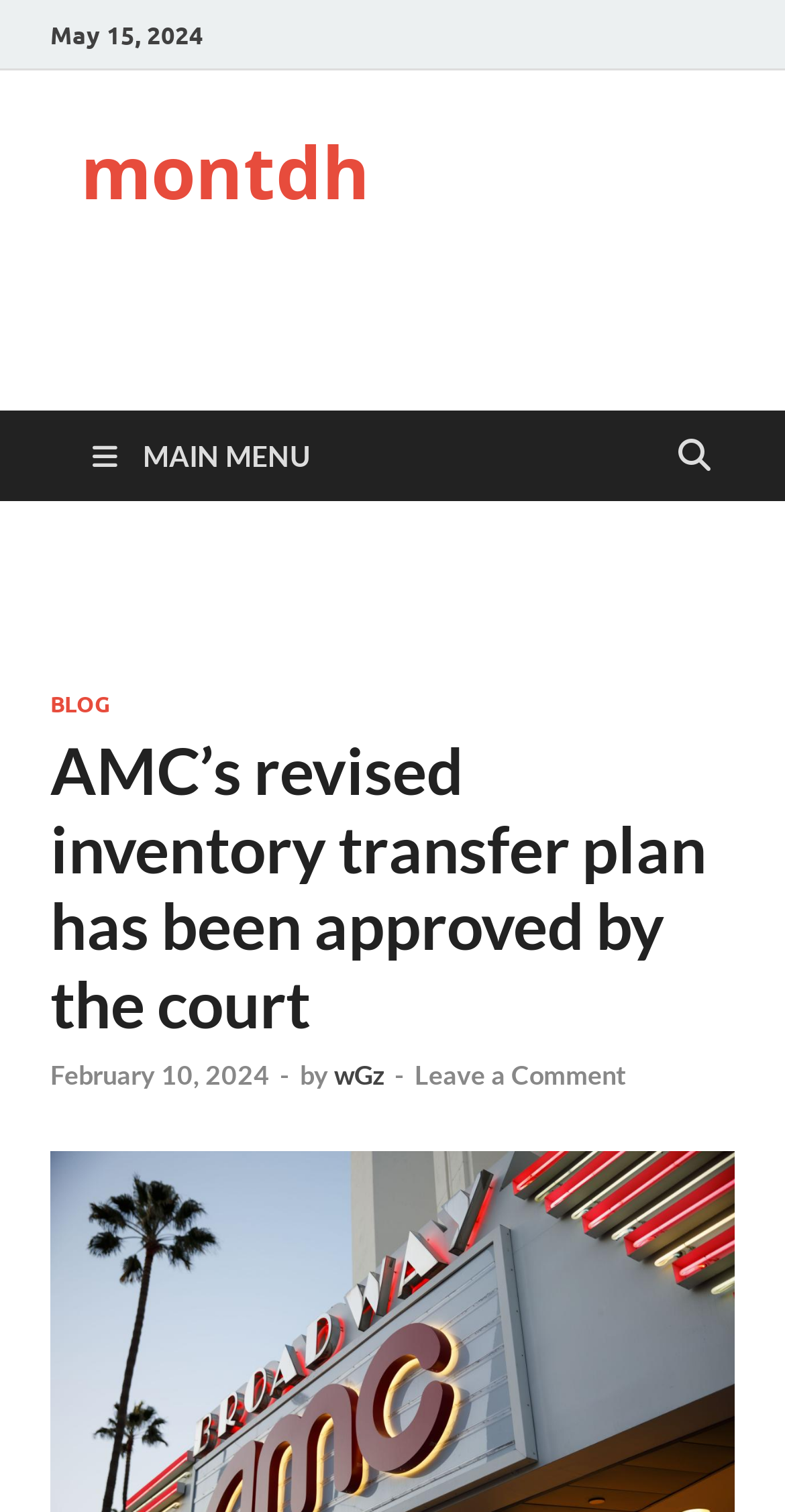How many links are in the main menu?
We need a detailed and exhaustive answer to the question. Please elaborate.

I found the main menu by looking for the element with the text 'MAIN MENU'. Inside the main menu, I counted three links: 'BLOG', 'AMC’s revised inventory transfer plan has been approved by the court', and 'February 10, 2024'.